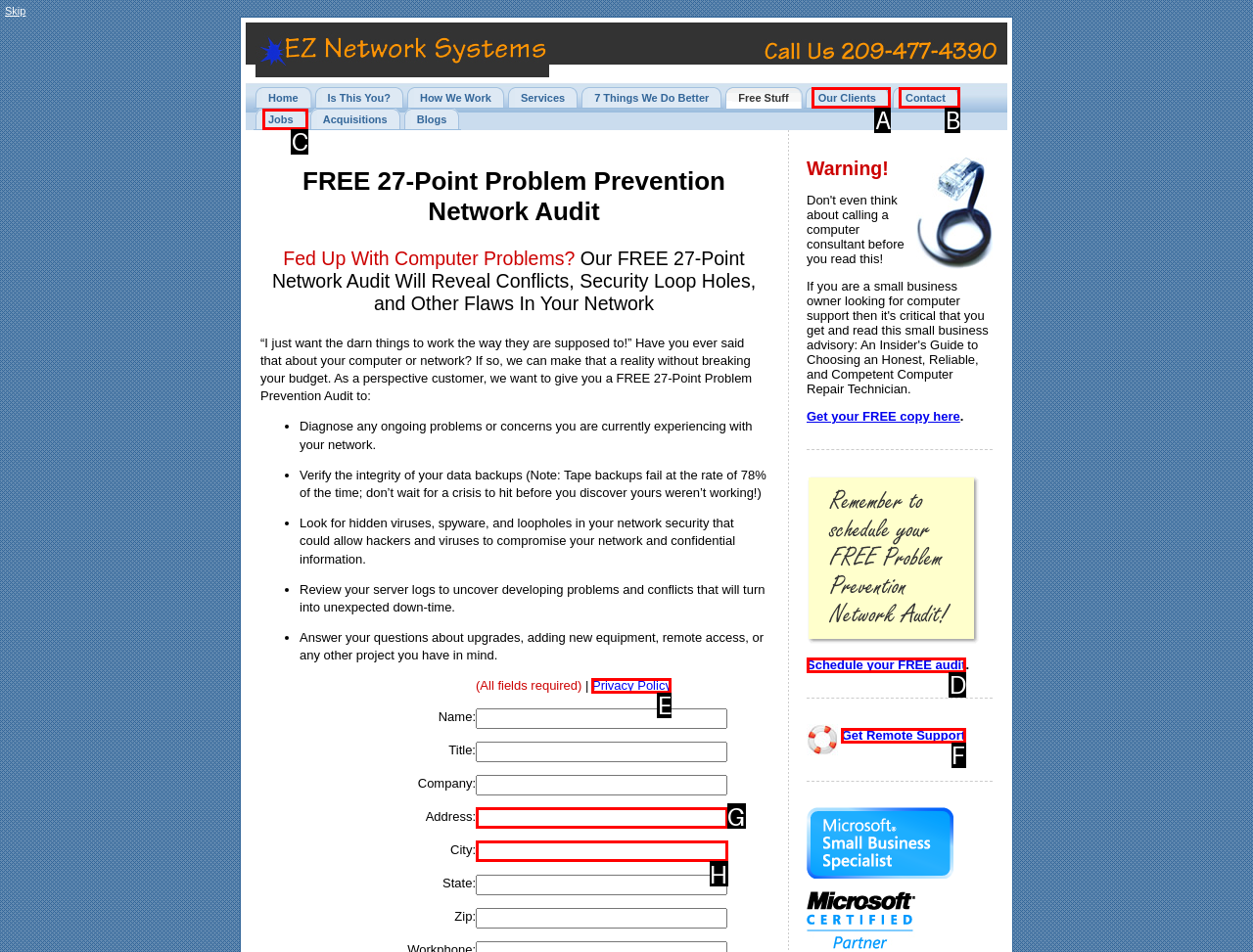Based on the given description: Privacy Policy, identify the correct option and provide the corresponding letter from the given choices directly.

E